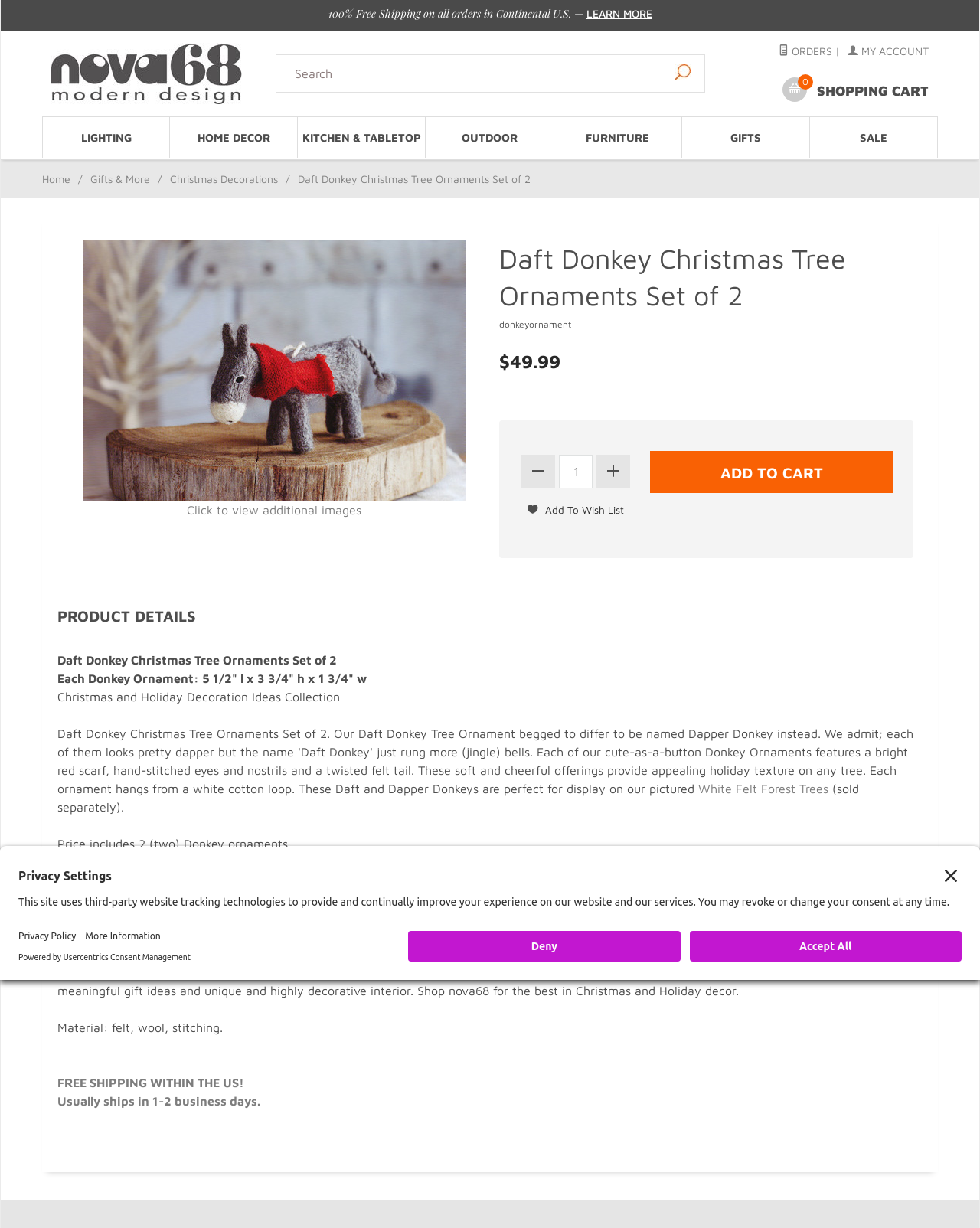Locate the UI element described as follows: "input value="1" name="Quantity" value="1"". Return the bounding box coordinates as four float numbers between 0 and 1 in the order [left, top, right, bottom].

[0.57, 0.37, 0.605, 0.398]